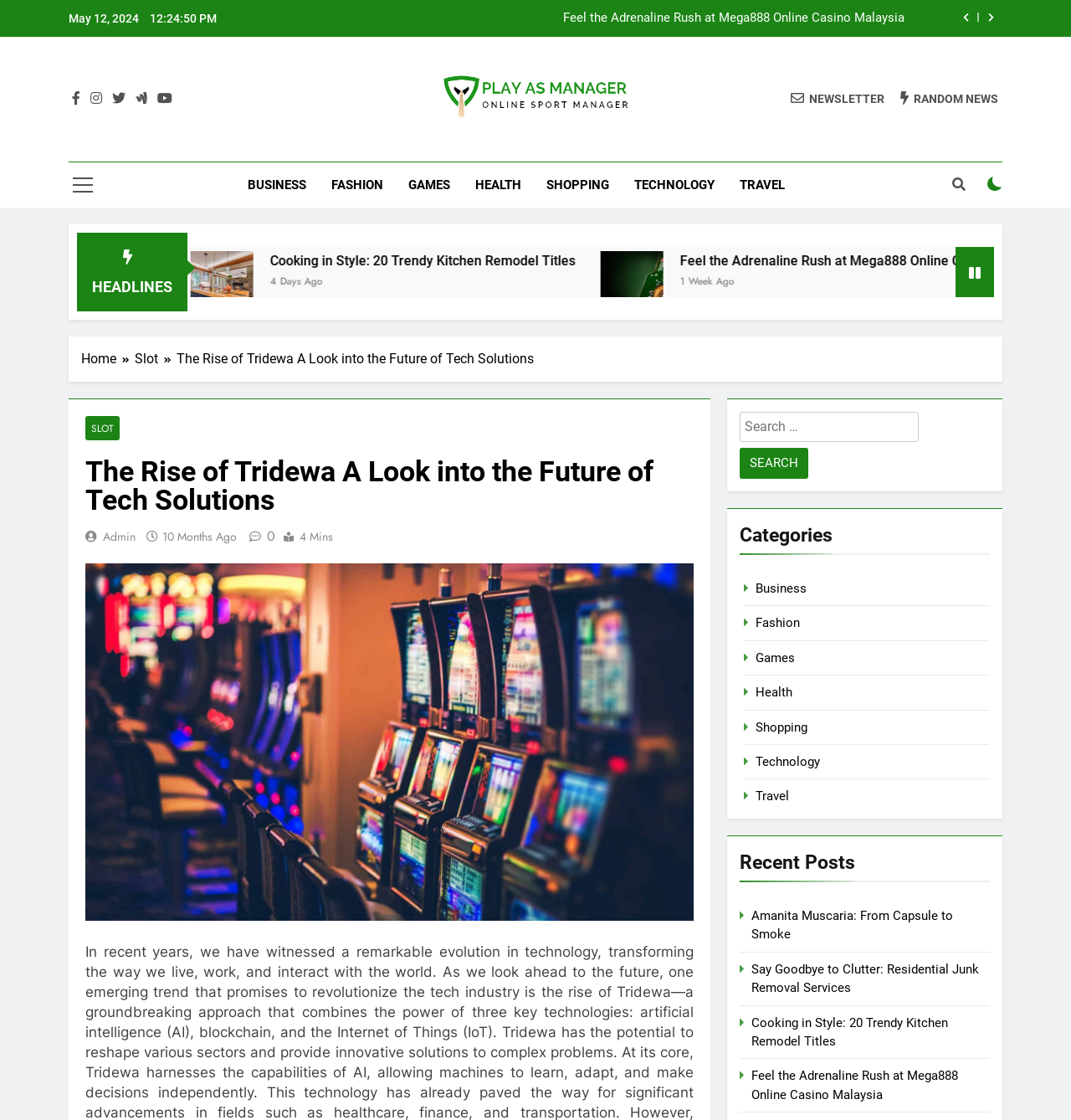Specify the bounding box coordinates of the region I need to click to perform the following instruction: "Search for something". The coordinates must be four float numbers in the range of 0 to 1, i.e., [left, top, right, bottom].

[0.691, 0.368, 0.924, 0.427]